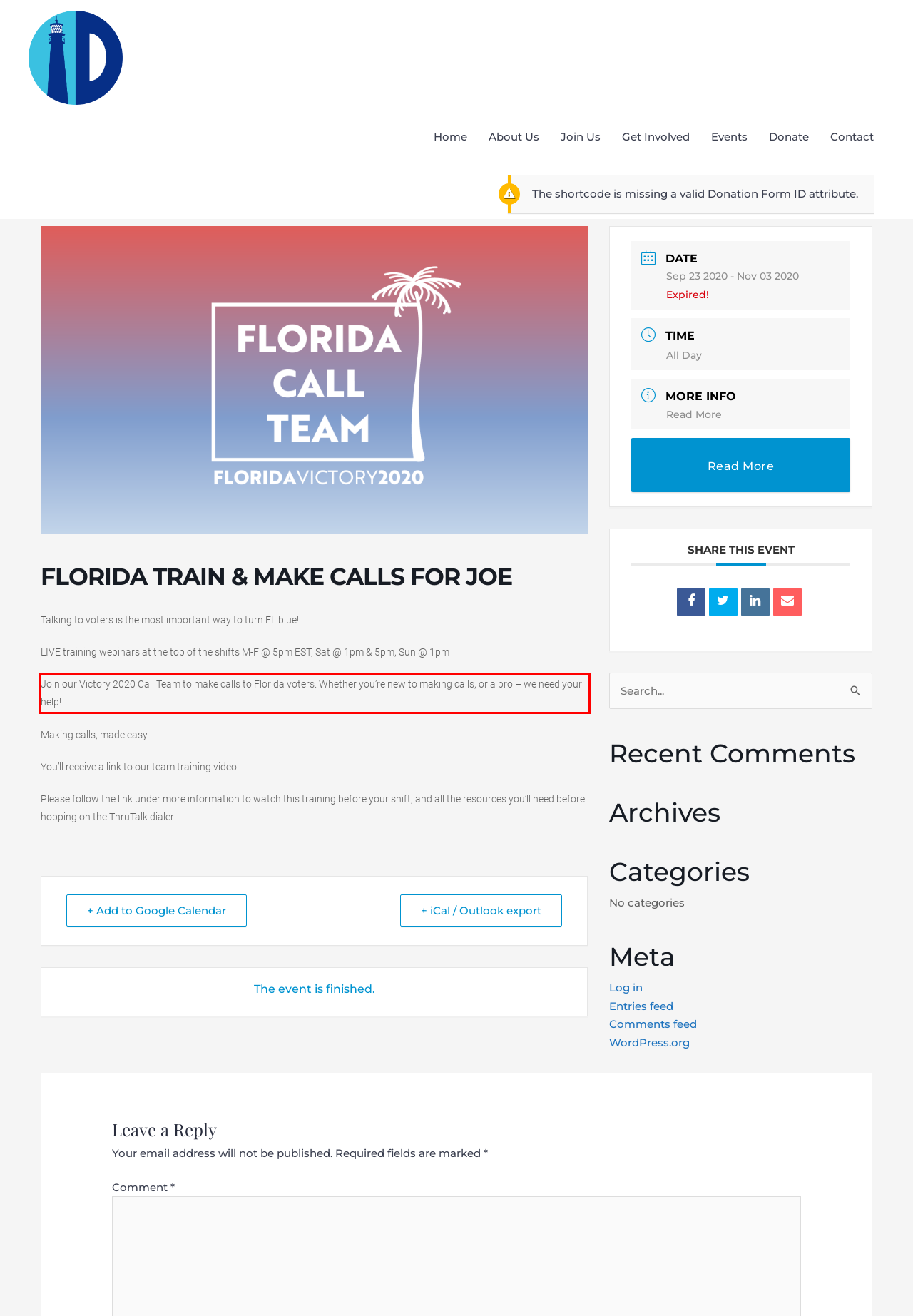Please examine the webpage screenshot containing a red bounding box and use OCR to recognize and output the text inside the red bounding box.

Join our Victory 2020 Call Team to make calls to Florida voters. Whether you’re new to making calls, or a pro – we need your help!